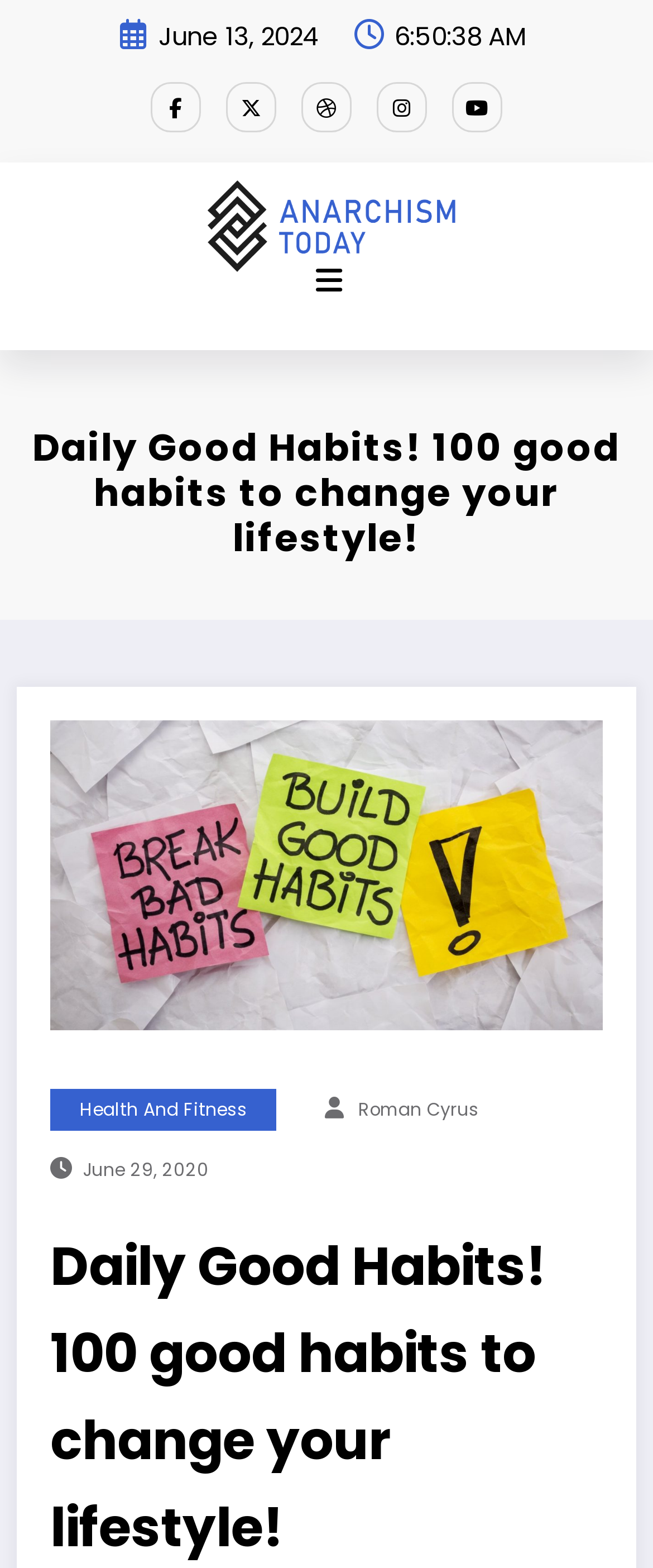Produce an extensive caption that describes everything on the webpage.

The webpage appears to be a blog post or article about daily good habits. At the top, there is a date "June 13, 2024" displayed prominently. Below the date, there are five social media icons lined up horizontally, each representing a different platform. 

To the right of the social media icons, the title "Anarchism Today" is displayed, accompanied by a corresponding image. A "Menu" button is located nearby, which is currently not expanded.

The main heading "Daily Good Habits! 100 good habits to change your lifestyle!" is centered on the page, taking up a significant amount of space. Below the heading, there is a large image related to daily good habits, which spans almost the entire width of the page.

Underneath the image, there are three links: "Health And Fitness", "Roman Cyrus", and "June 29, 2020", which is also marked as a time element. These links are positioned in a vertical column, with "Health And Fitness" at the top and "June 29, 2020" at the bottom.